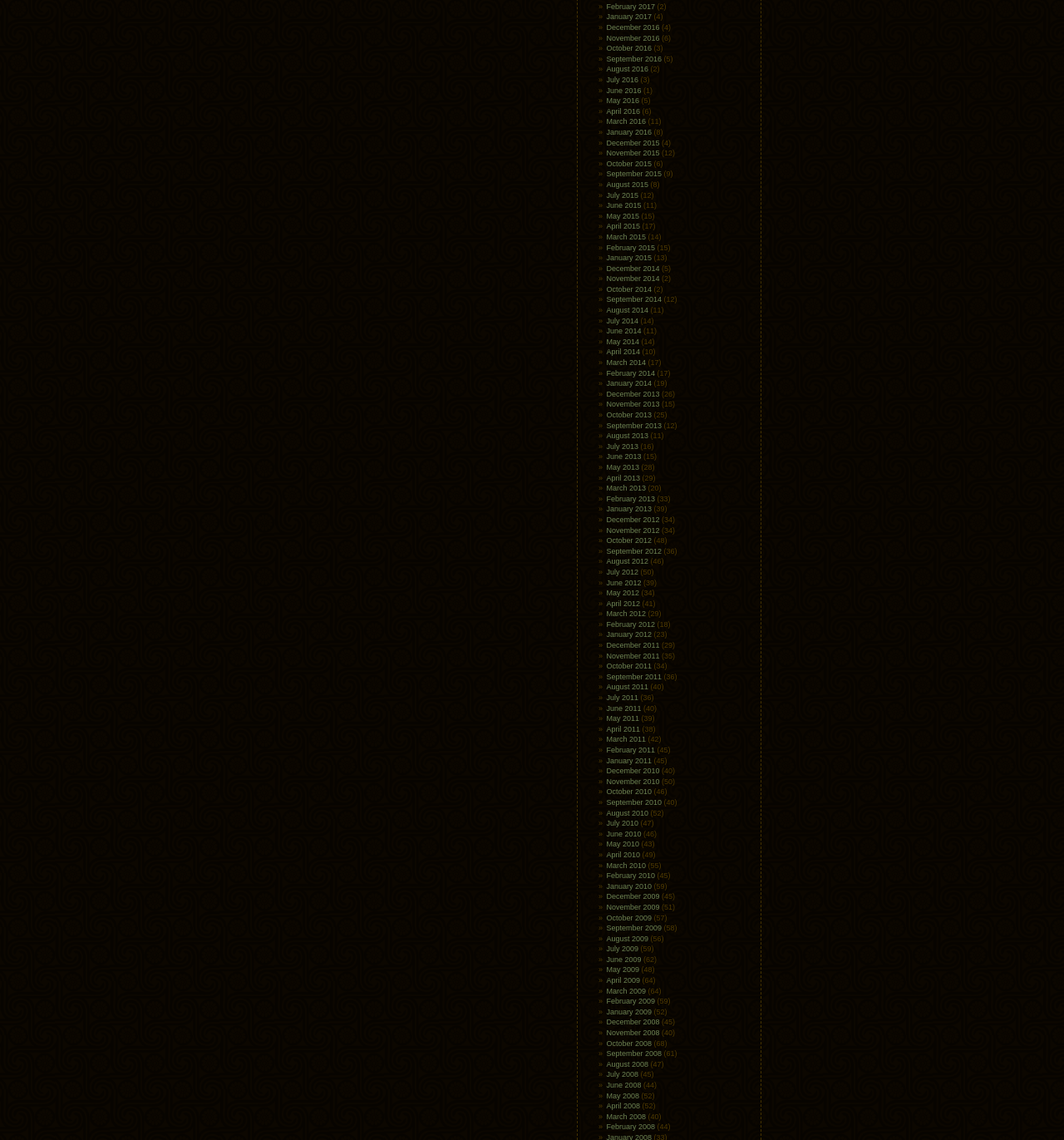Please determine the bounding box coordinates of the element to click on in order to accomplish the following task: "View December 2016". Ensure the coordinates are four float numbers ranging from 0 to 1, i.e., [left, top, right, bottom].

[0.57, 0.02, 0.62, 0.028]